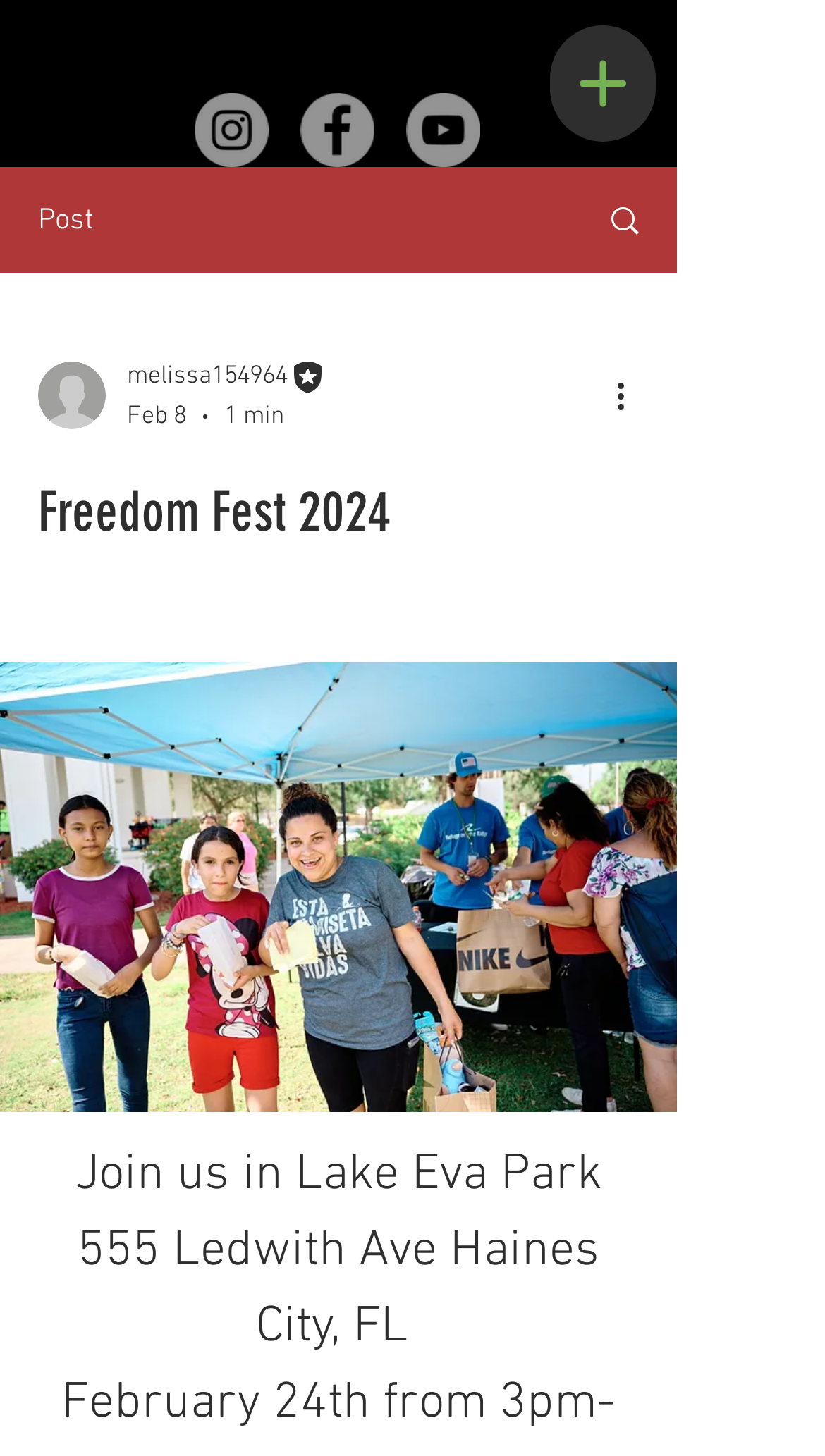Given the description "aria-label="Open navigation menu"", provide the bounding box coordinates of the corresponding UI element.

[0.667, 0.017, 0.795, 0.097]